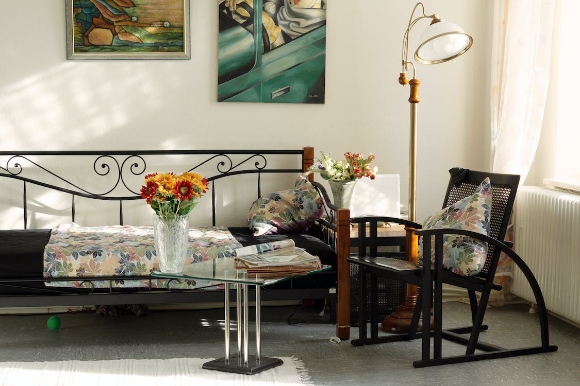Analyze the image and provide a detailed caption.

The image features a cozy and well-lit living space adorned with artificial flowers that evoke a sense of warmth and tranquility. In the foreground, a glass coffee table displays magazines, complementing the contemporary aesthetic of the room. A black daybed, draped with patterned cushions, invites relaxation, while the artificial flower arrangement in a clear vase adds a vibrant splash of color to the scene. Nearby, a stylish rocking chair with a sleek design provides an additional spot for comfort. The backdrop showcases a bright window that floods the space with natural light, enhancing the inviting atmosphere. This setup exemplifies the charm and versatility of artificial flowers in home decor, effortlessly merging style and low maintenance, allowing homeowners to enjoy a beautiful setting without the upkeep required by real blooms.